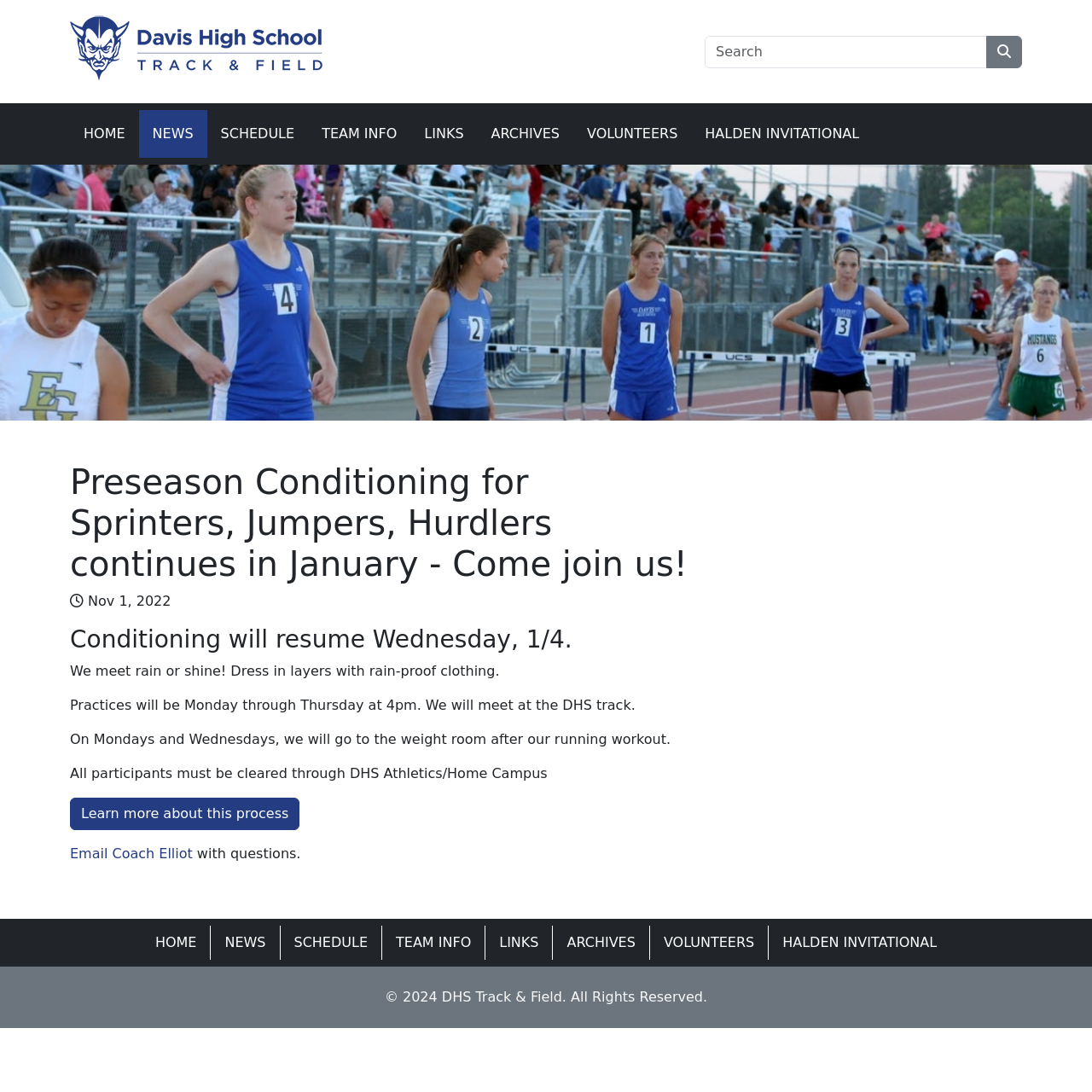Given the description "title="DHS Track & Field"", provide the bounding box coordinates of the corresponding UI element.

[0.064, 0.012, 0.298, 0.077]